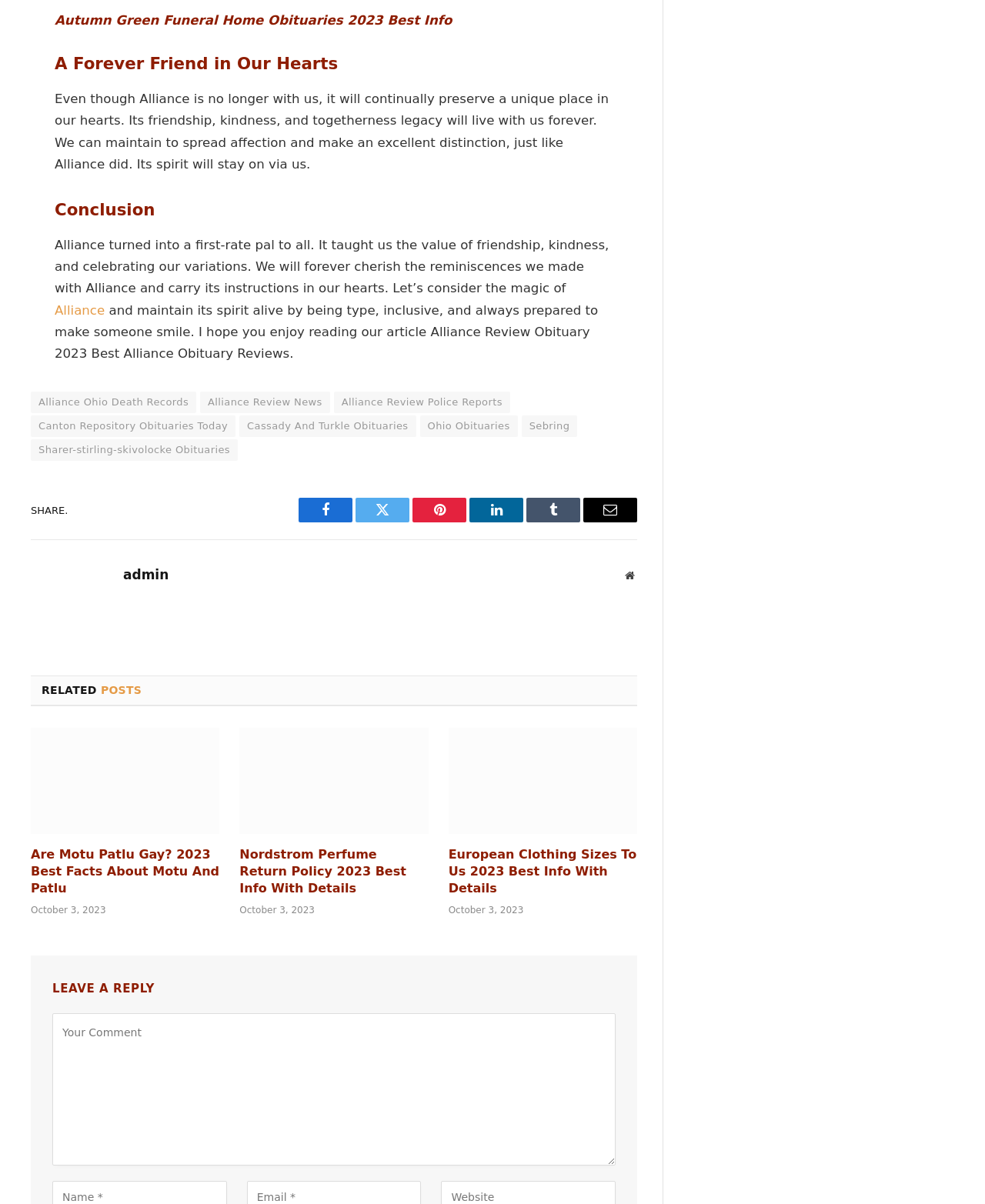Locate the bounding box of the UI element with the following description: "Sharer-stirling-skivolocke Obituaries".

[0.031, 0.365, 0.241, 0.383]